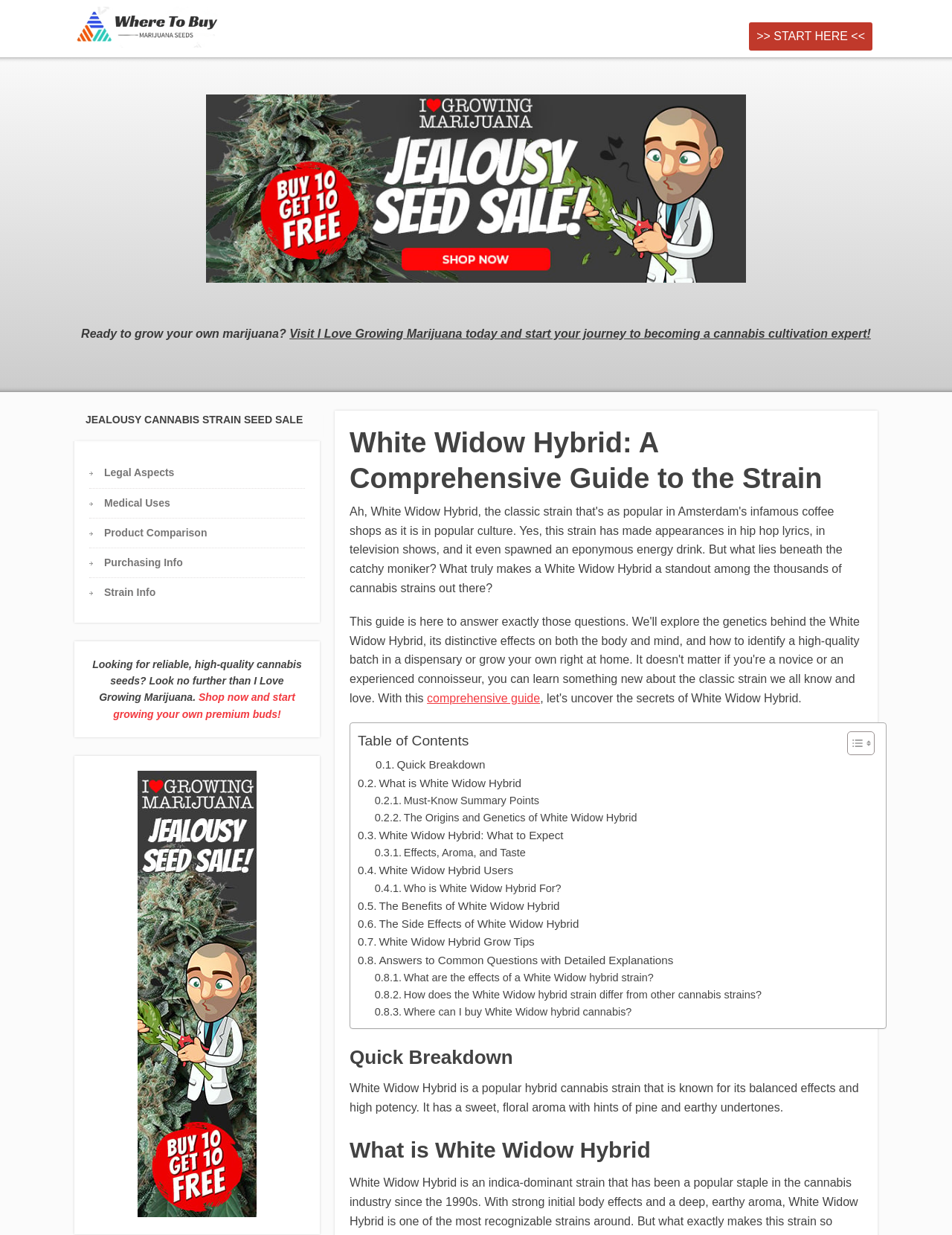Point out the bounding box coordinates of the section to click in order to follow this instruction: "Toggle Table of Content".

[0.878, 0.592, 0.915, 0.612]